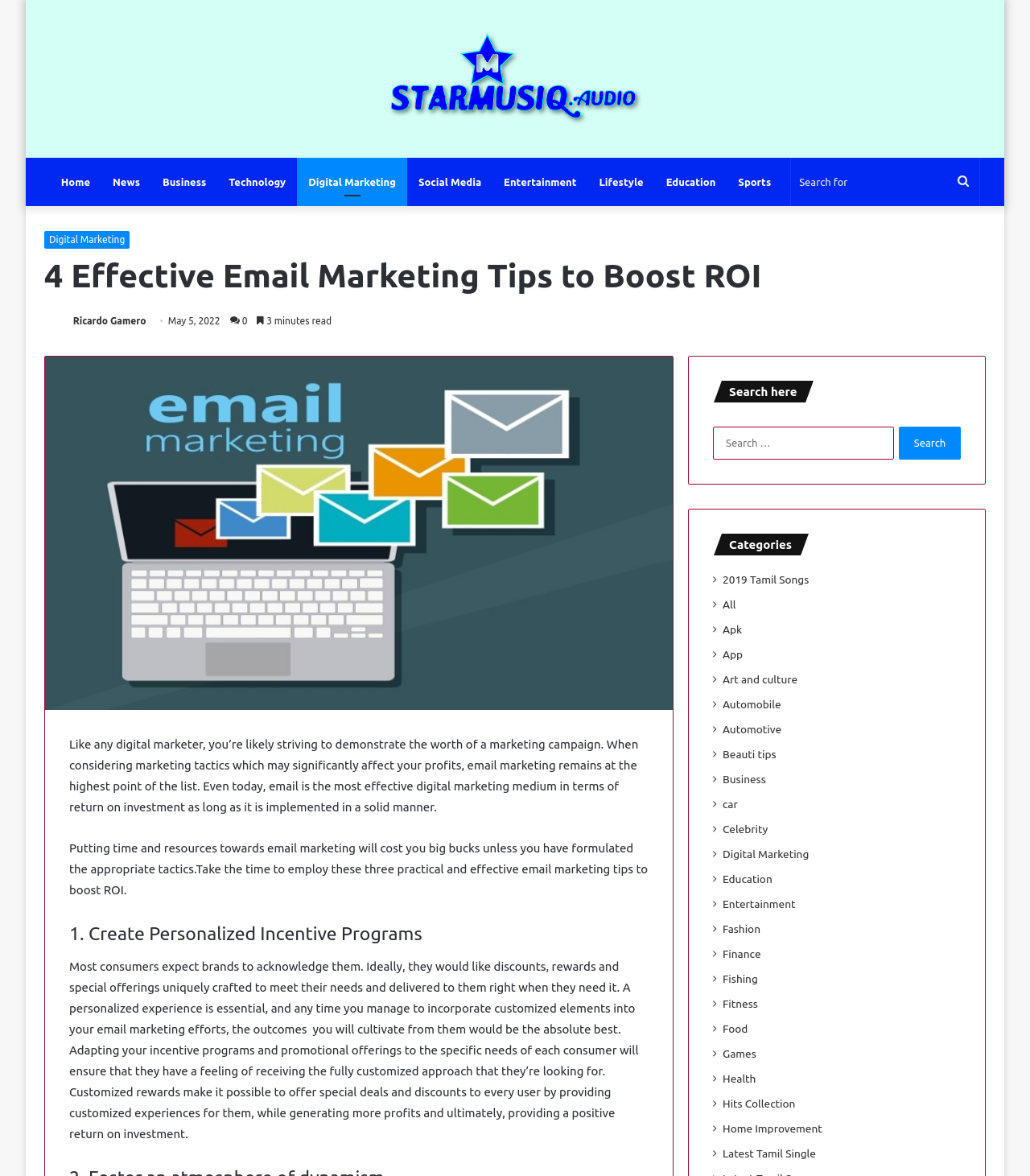Please locate the bounding box coordinates of the element that should be clicked to complete the given instruction: "Search for something".

[0.768, 0.134, 0.951, 0.175]